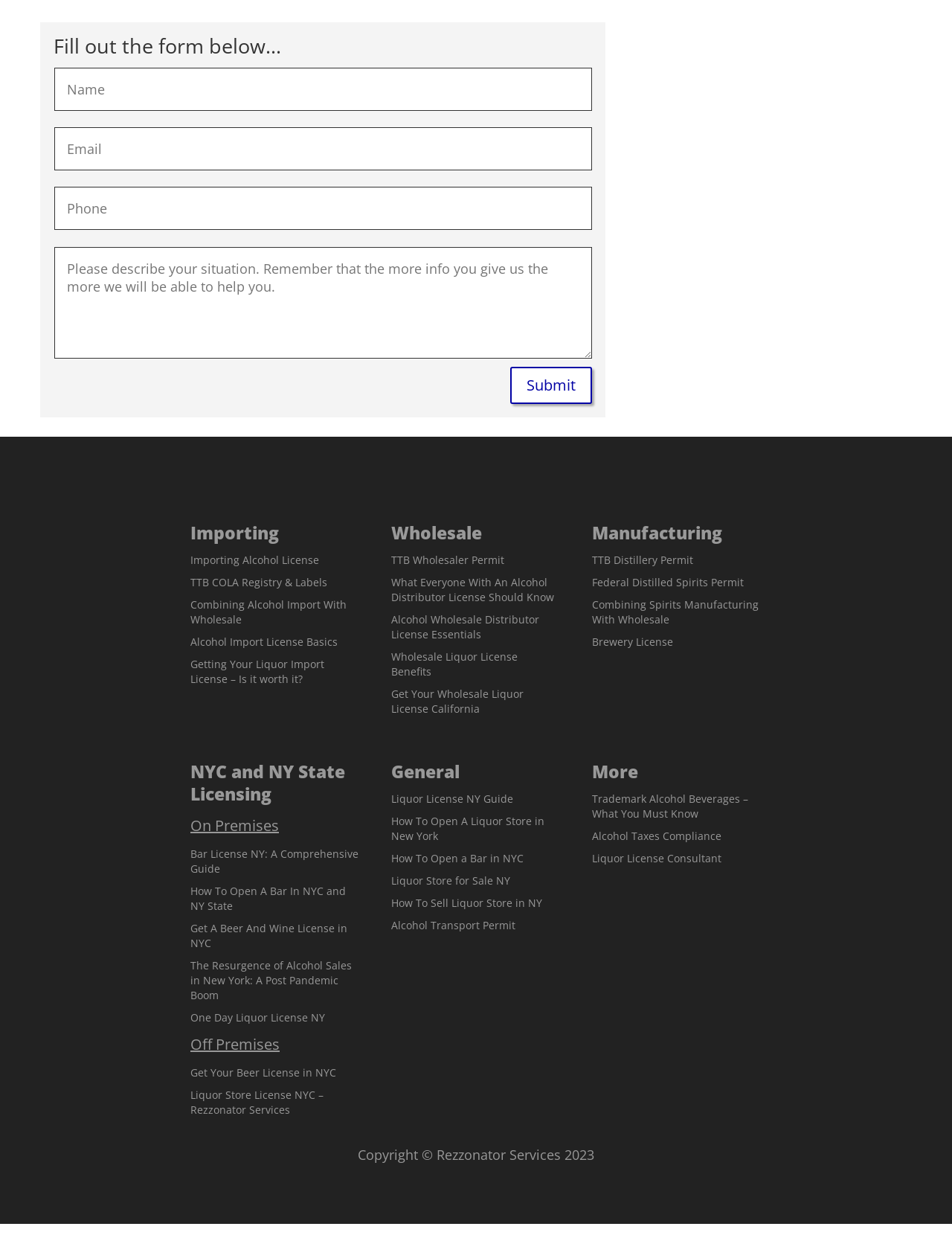Determine the bounding box coordinates of the clickable area required to perform the following instruction: "Get your wholesale liquor license in California". The coordinates should be represented as four float numbers between 0 and 1: [left, top, right, bottom].

[0.411, 0.555, 0.55, 0.578]